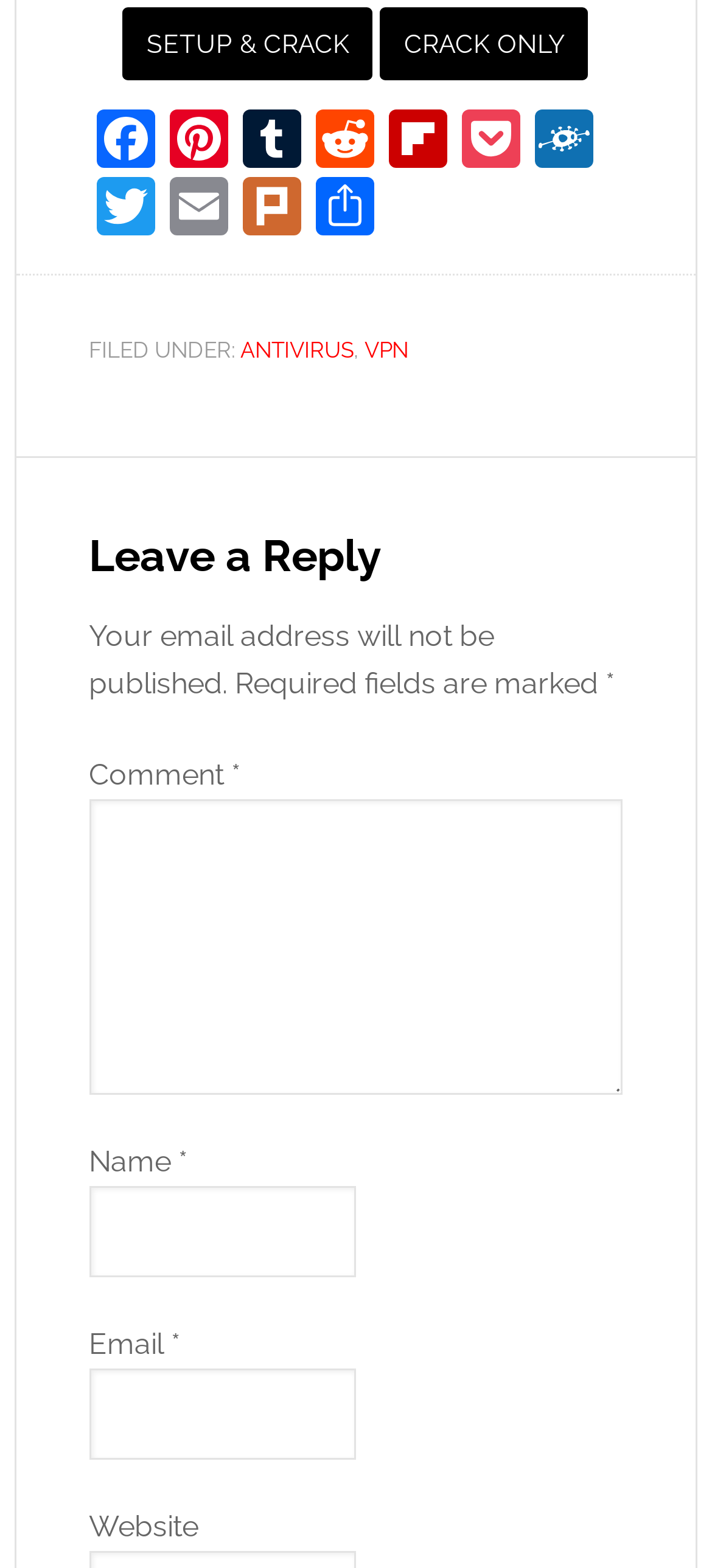Identify the bounding box coordinates of the area you need to click to perform the following instruction: "Click the VPN link".

[0.512, 0.215, 0.574, 0.231]